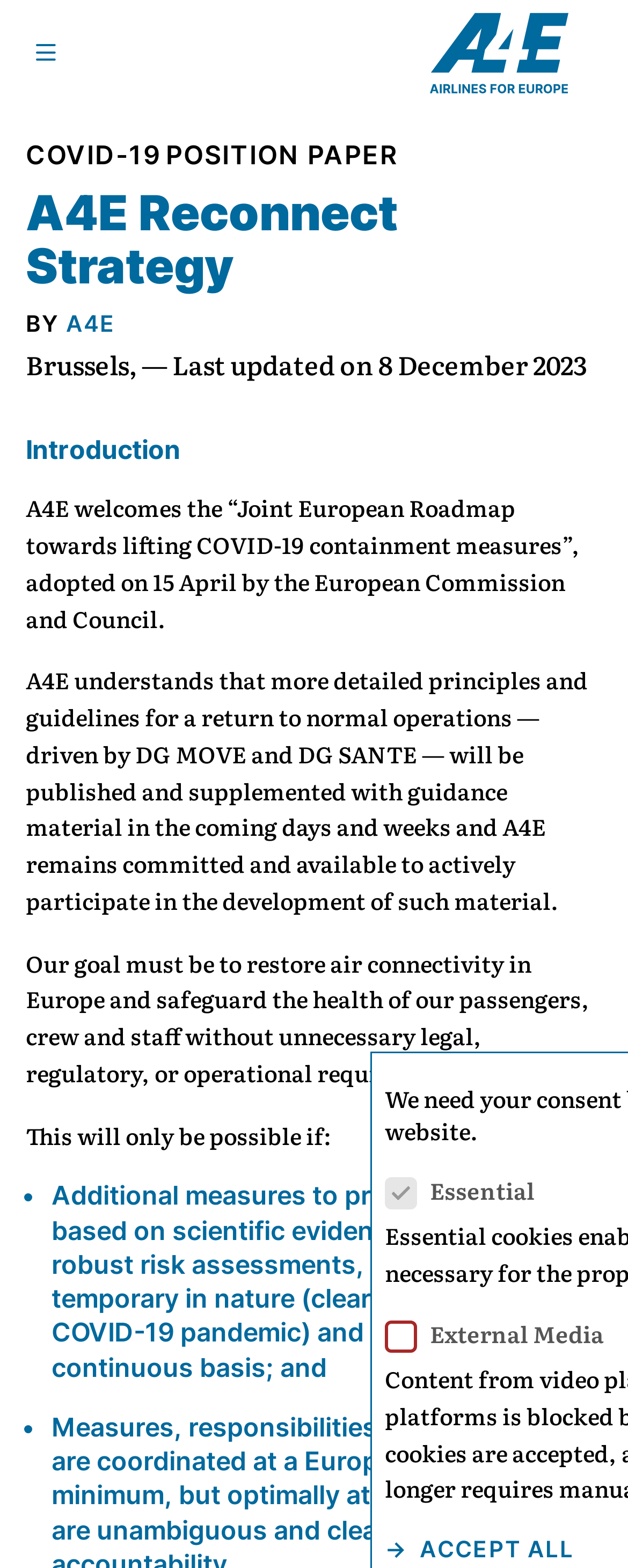What is the name of the organization?
Refer to the image and respond with a one-word or short-phrase answer.

Airlines for Europe